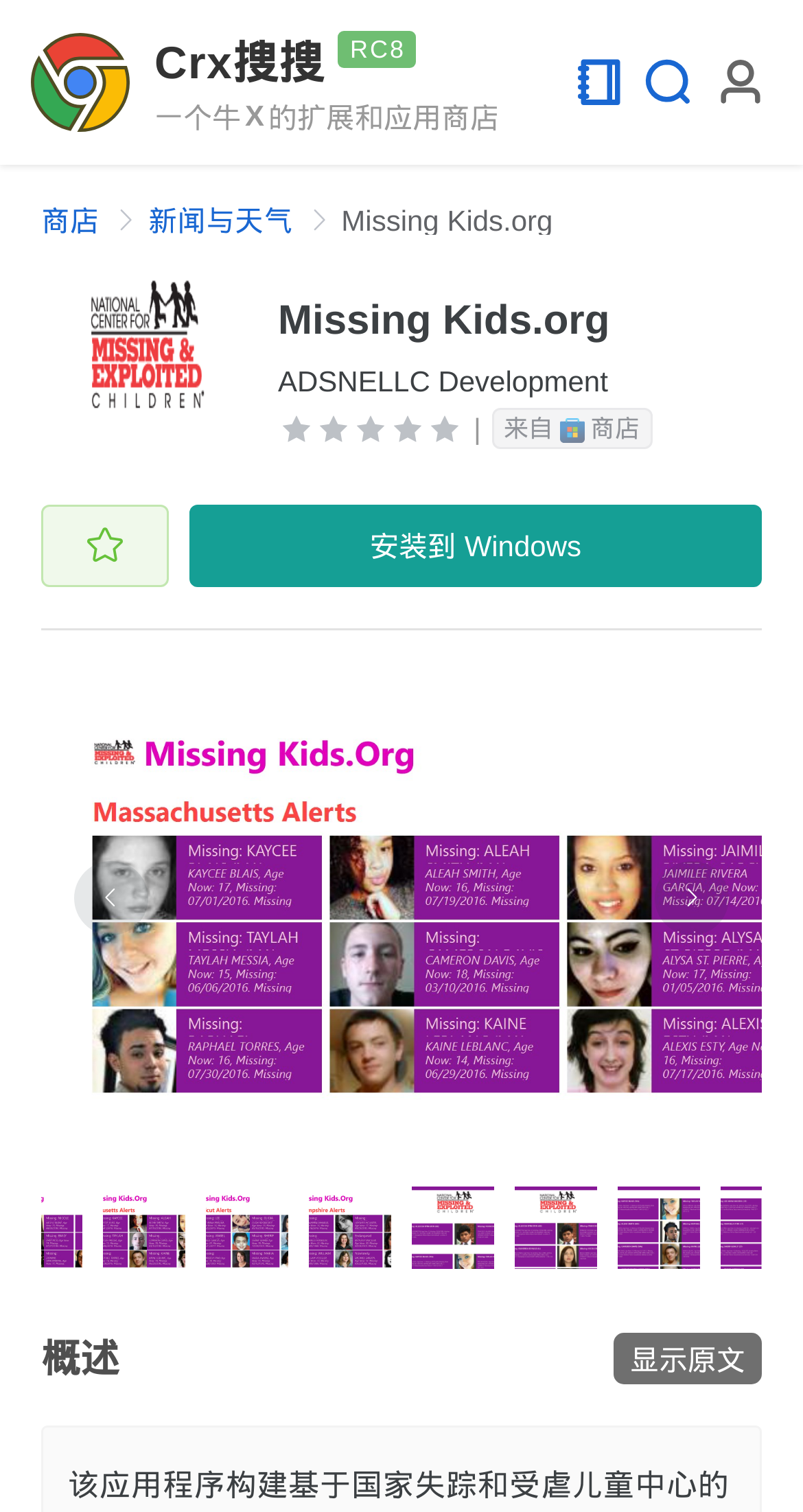Find the bounding box coordinates of the element's region that should be clicked in order to follow the given instruction: "Click the left arrow button". The coordinates should consist of four float numbers between 0 and 1, i.e., [left, top, right, bottom].

[0.092, 0.569, 0.185, 0.619]